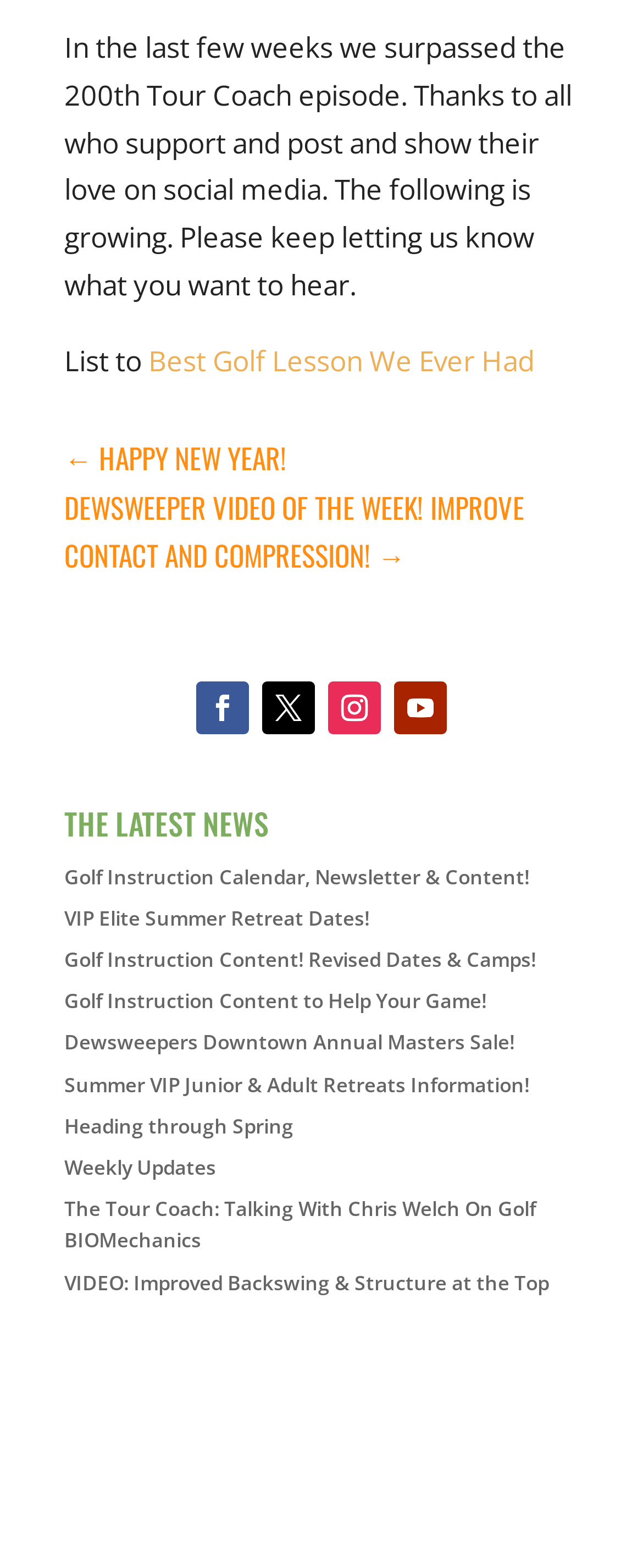Calculate the bounding box coordinates for the UI element based on the following description: "Weekly Updates". Ensure the coordinates are four float numbers between 0 and 1, i.e., [left, top, right, bottom].

[0.1, 0.736, 0.336, 0.753]